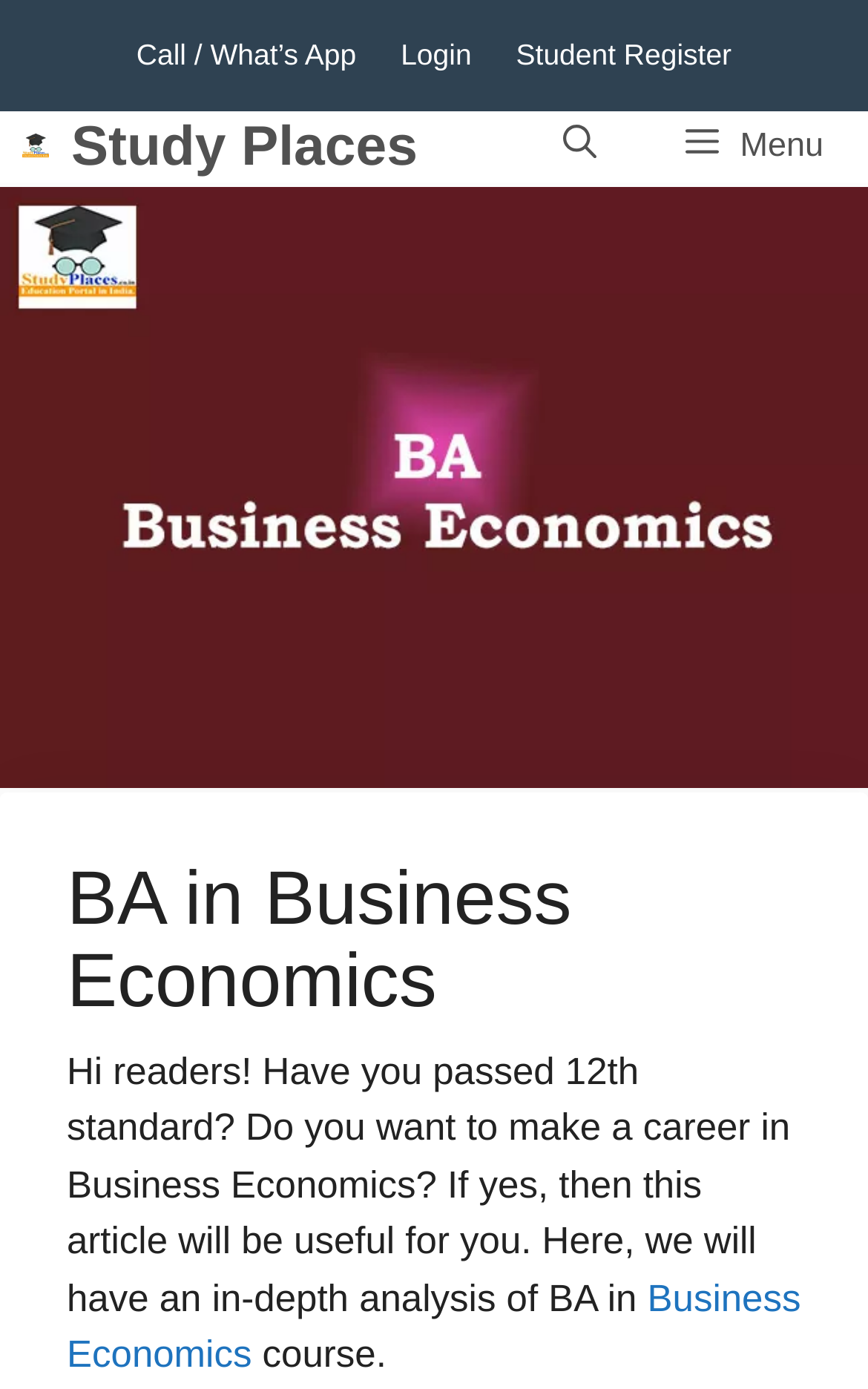Identify the bounding box coordinates of the area you need to click to perform the following instruction: "Open the menu".

[0.74, 0.079, 1.0, 0.131]